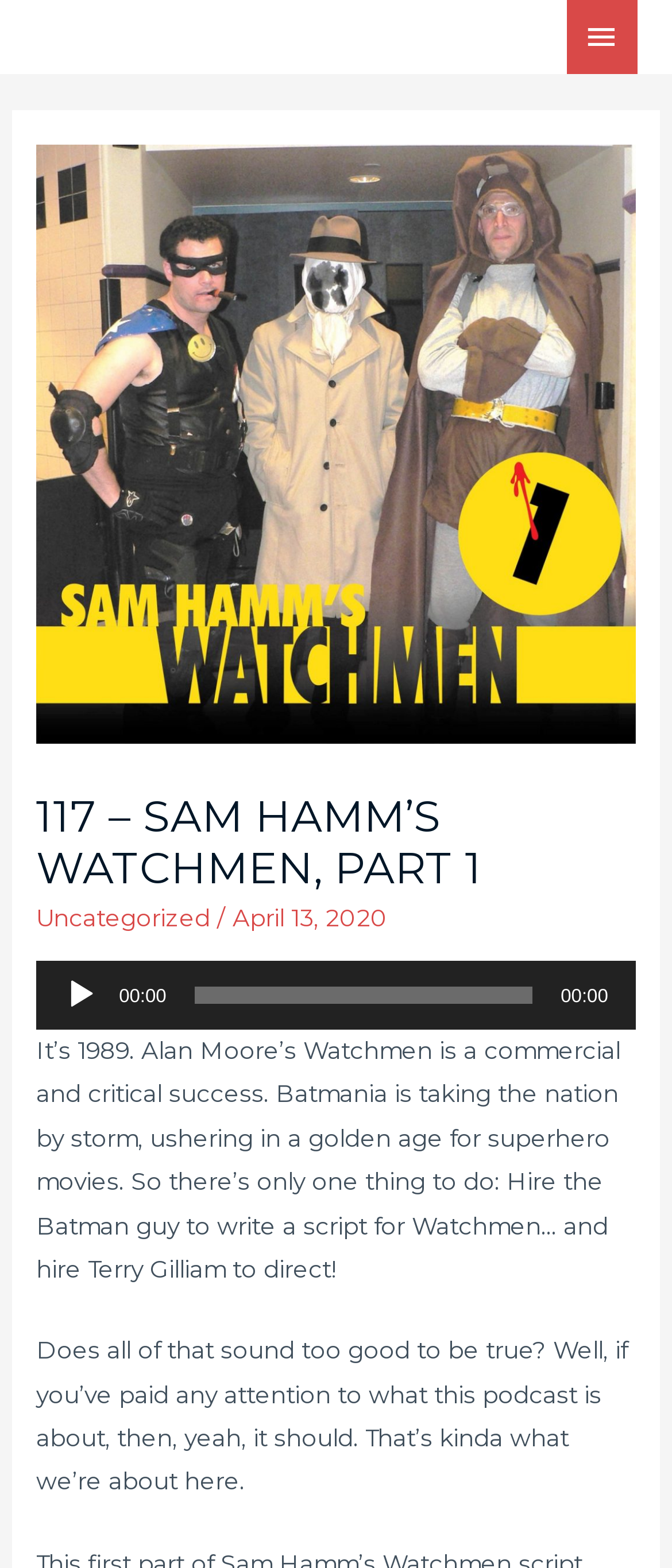Provide a one-word or one-phrase answer to the question:
What is the title of the podcast episode?

Sam Hamm’s Watchmen, Part 1